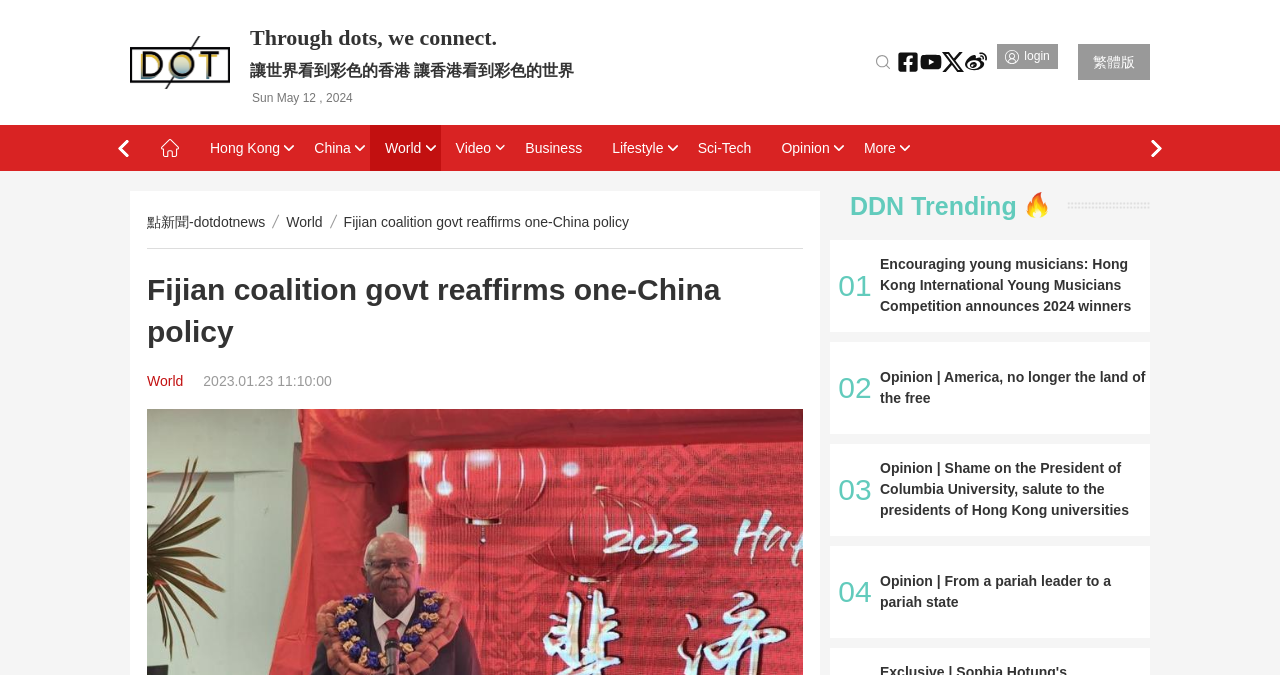How many social media links are there?
We need a detailed and exhaustive answer to the question. Please elaborate.

I counted the number of social media links by looking at the links with images of Facebook, Youtube, Twitter, and Weibo, which are located at the top right corner of the webpage.